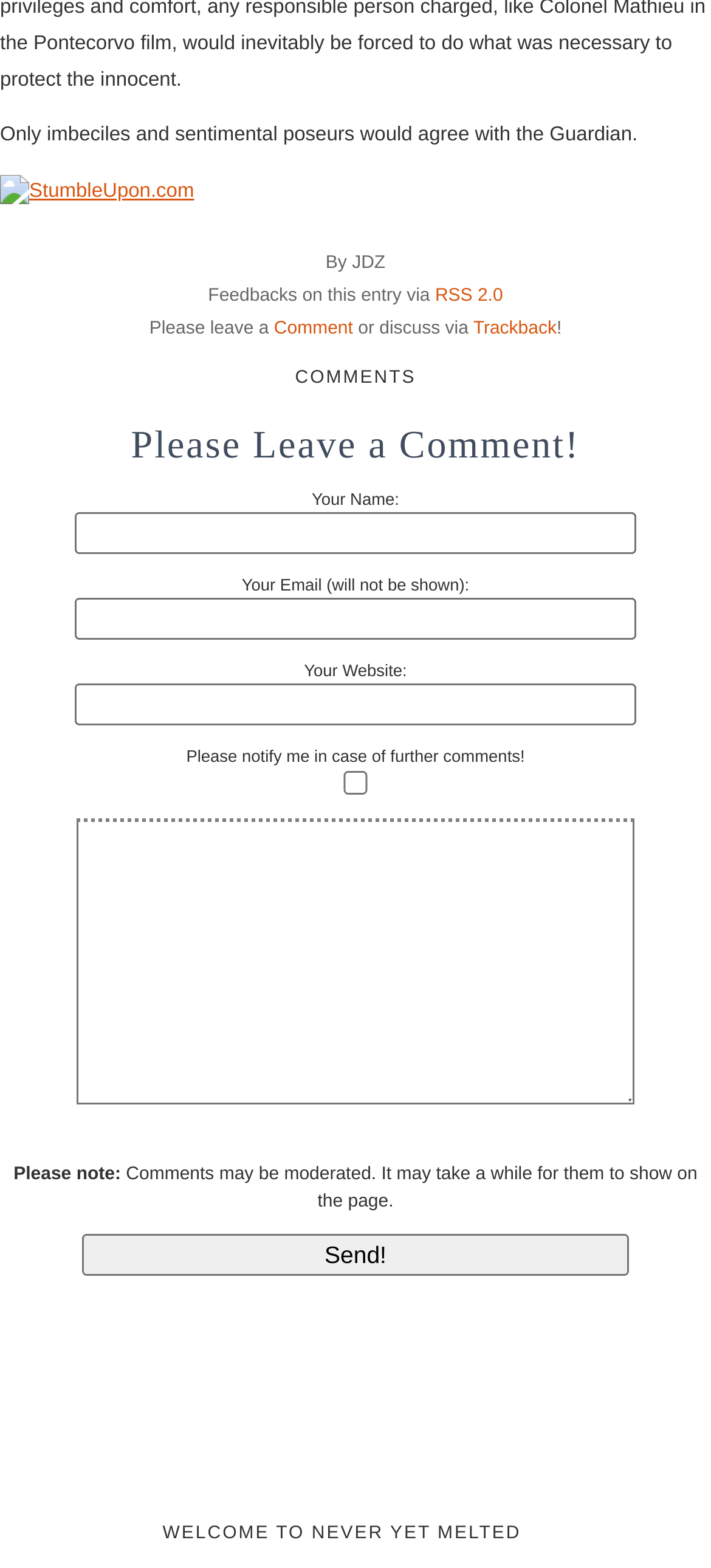Please determine the bounding box coordinates of the clickable area required to carry out the following instruction: "Click the RSS 2.0 link". The coordinates must be four float numbers between 0 and 1, represented as [left, top, right, bottom].

[0.612, 0.182, 0.707, 0.195]